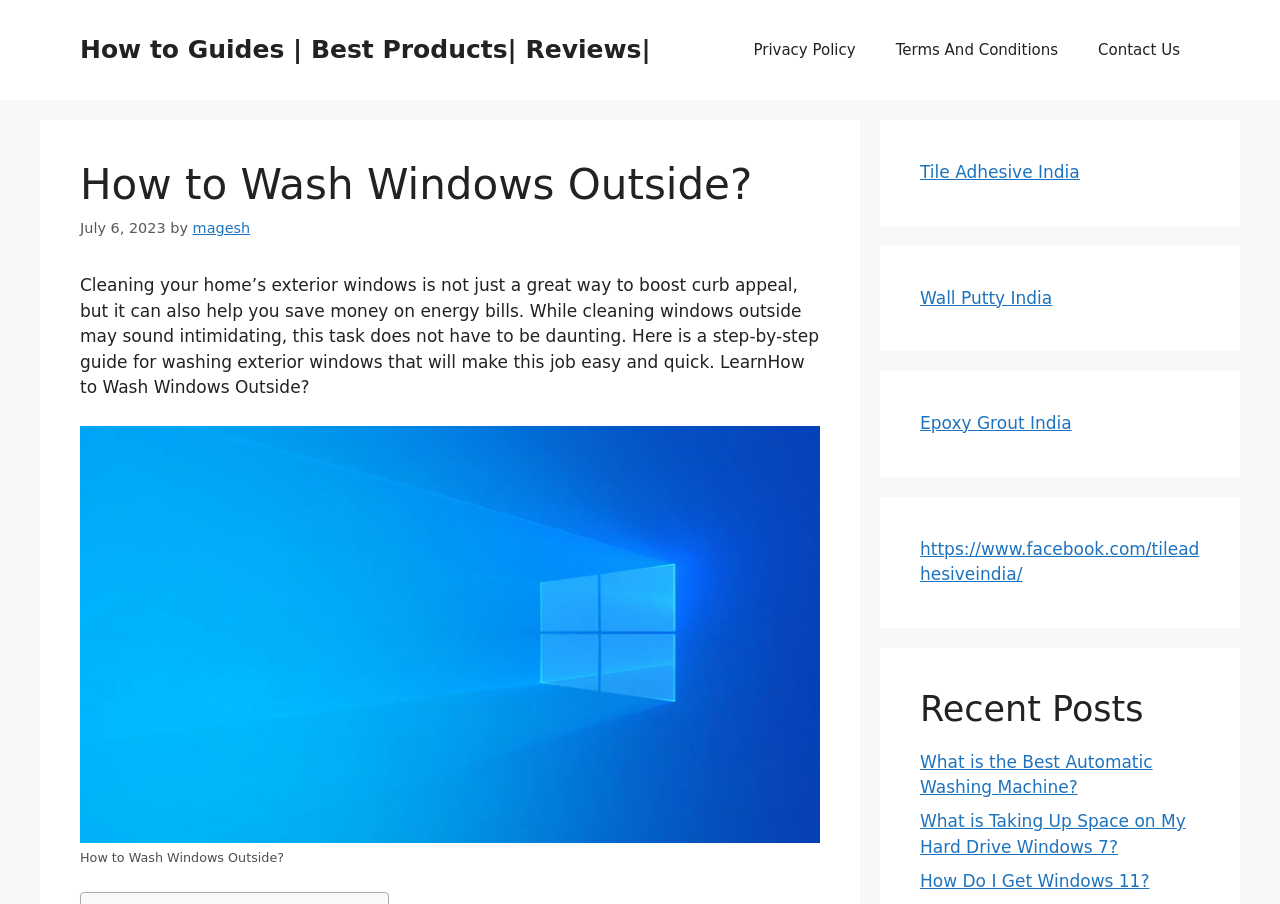Can you look at the image and give a comprehensive answer to the question:
What is the section below the main article?

Below the main article, there is a section titled 'Recent Posts' that lists links to other articles, such as 'What is the Best Automatic Washing Machine?' and 'How Do I Get Windows 11?'.